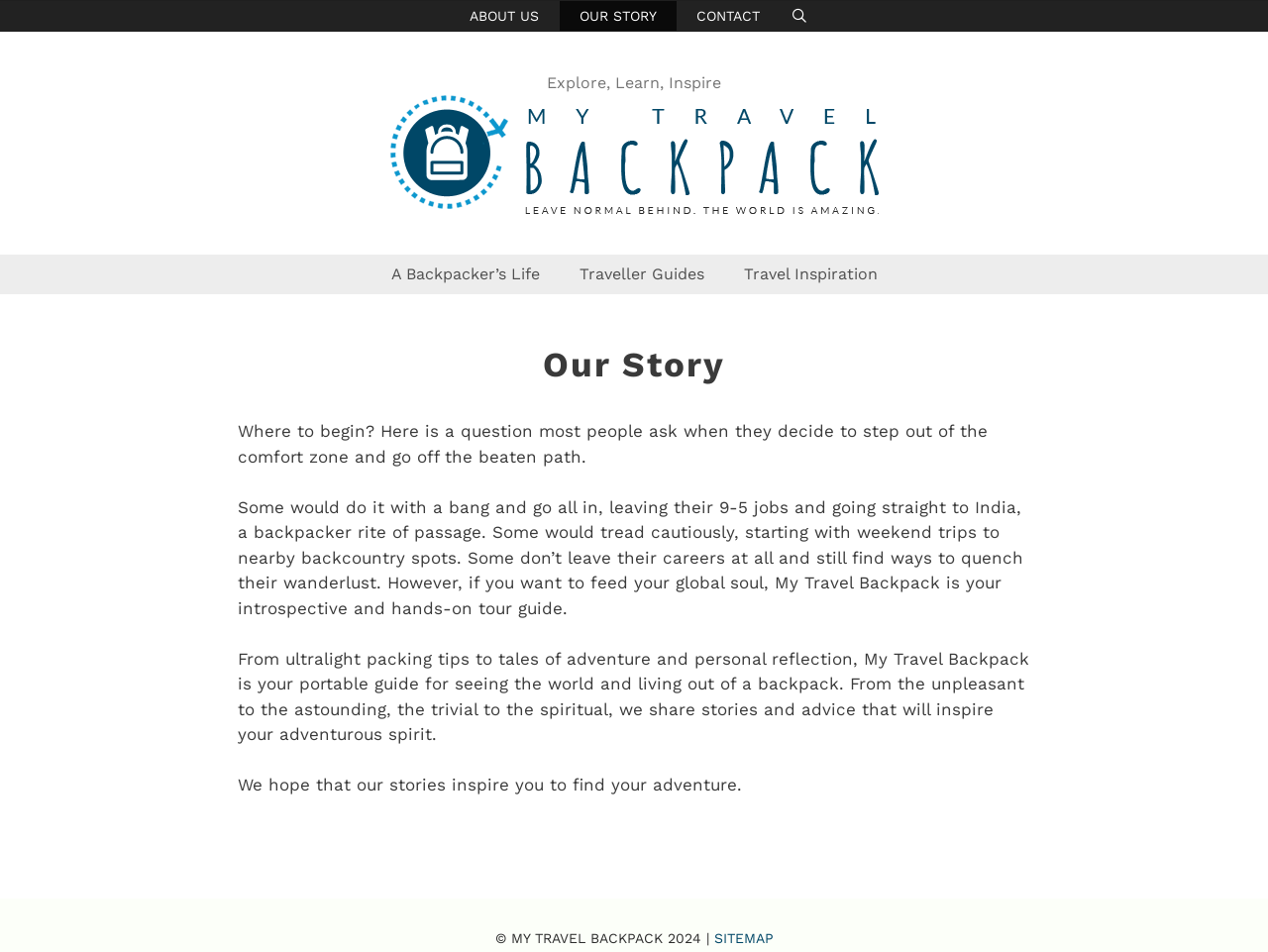Identify the bounding box of the HTML element described as: "A Backpacker’s Life".

[0.293, 0.267, 0.441, 0.309]